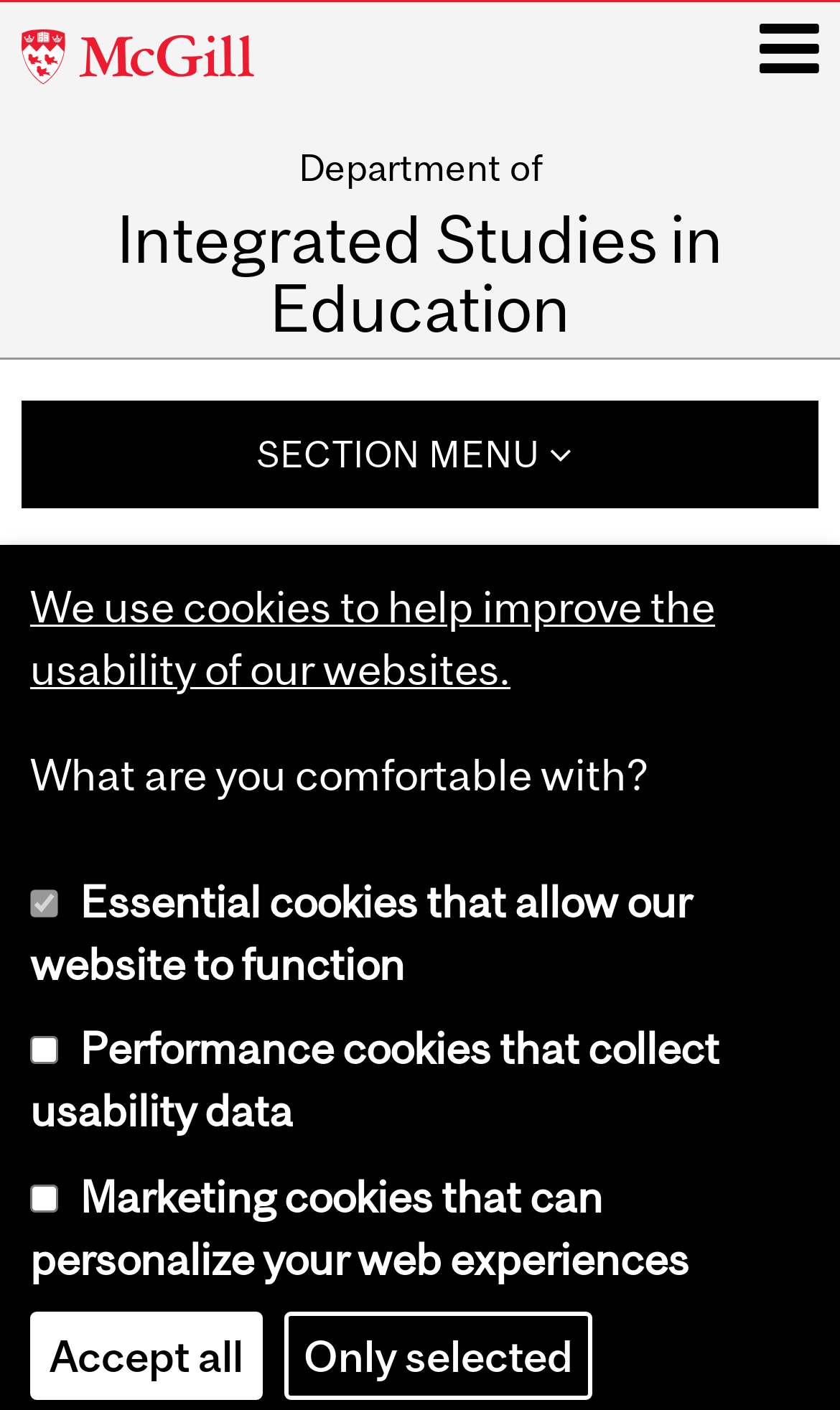Given the element description: "Integrated Studies in Education", predict the bounding box coordinates of this UI element. The coordinates must be four float numbers between 0 and 1, given as [left, top, right, bottom].

[0.0, 0.145, 1.0, 0.243]